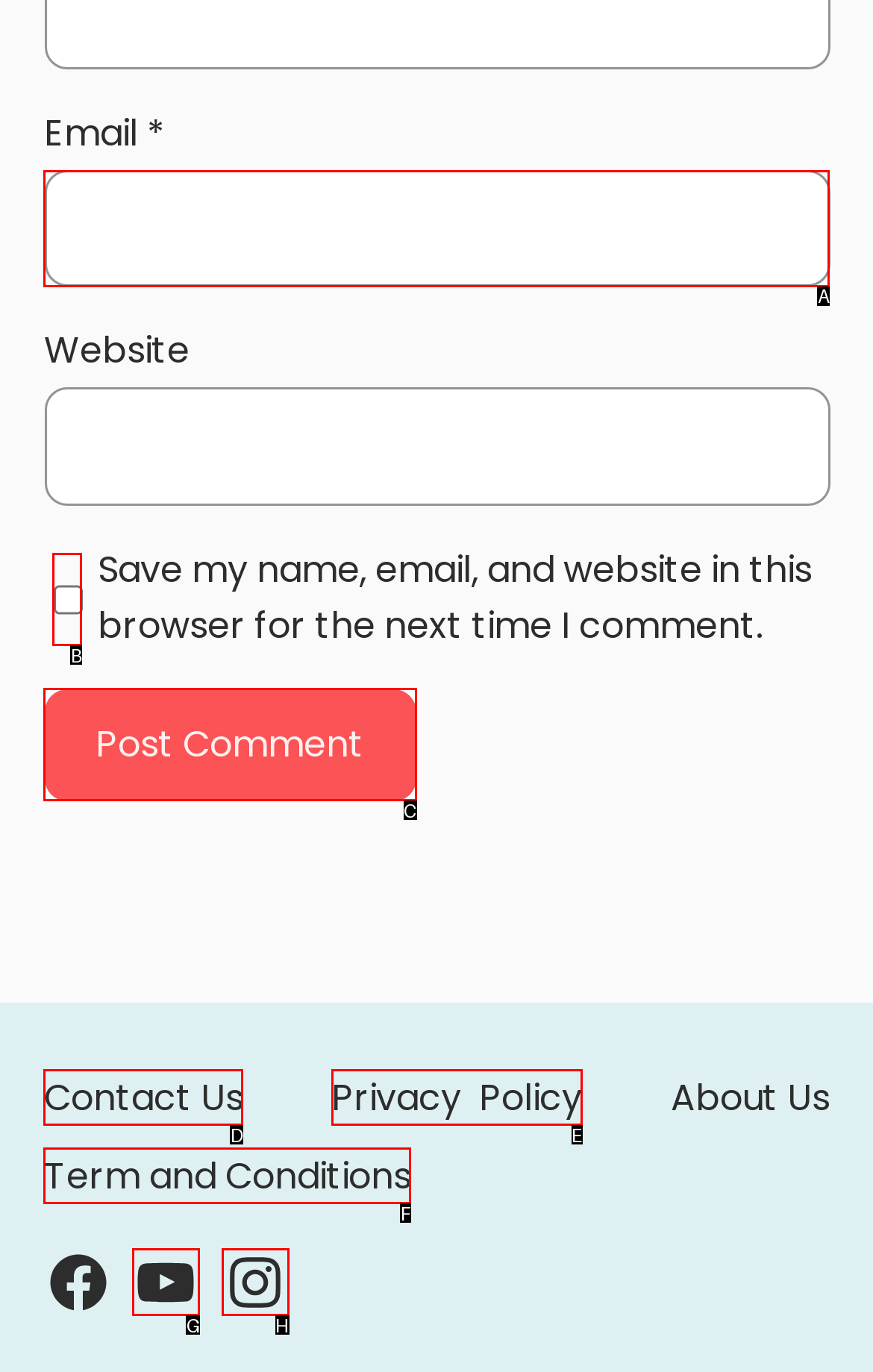To complete the task: Enter email address, which option should I click? Answer with the appropriate letter from the provided choices.

A